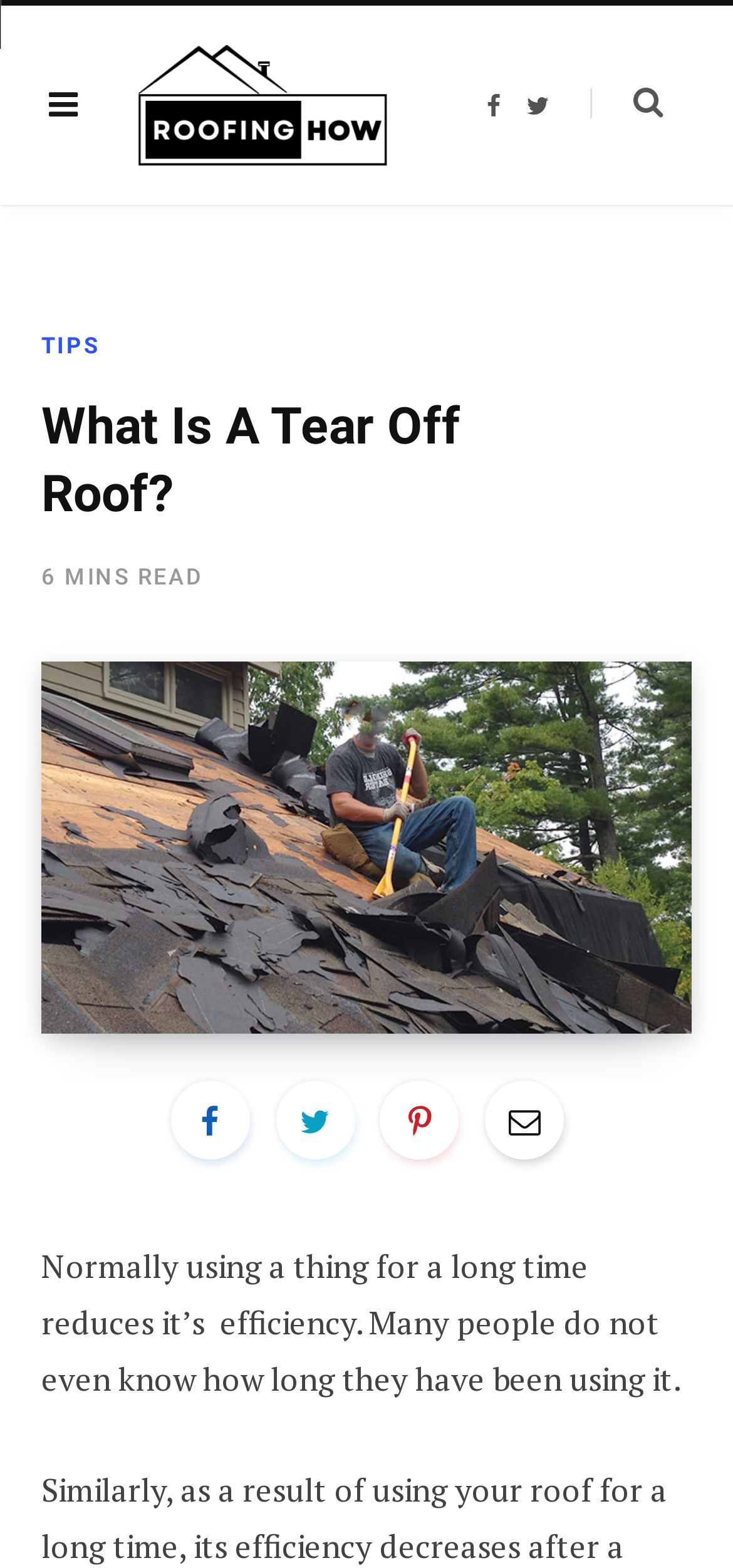What is the purpose of the webpage?
Provide a detailed answer to the question using information from the image.

The webpage provides information about tear-off roofs, their benefits, and potential issues if not replaced, suggesting that the purpose of the webpage is to educate or inform readers about tear-off roofs.